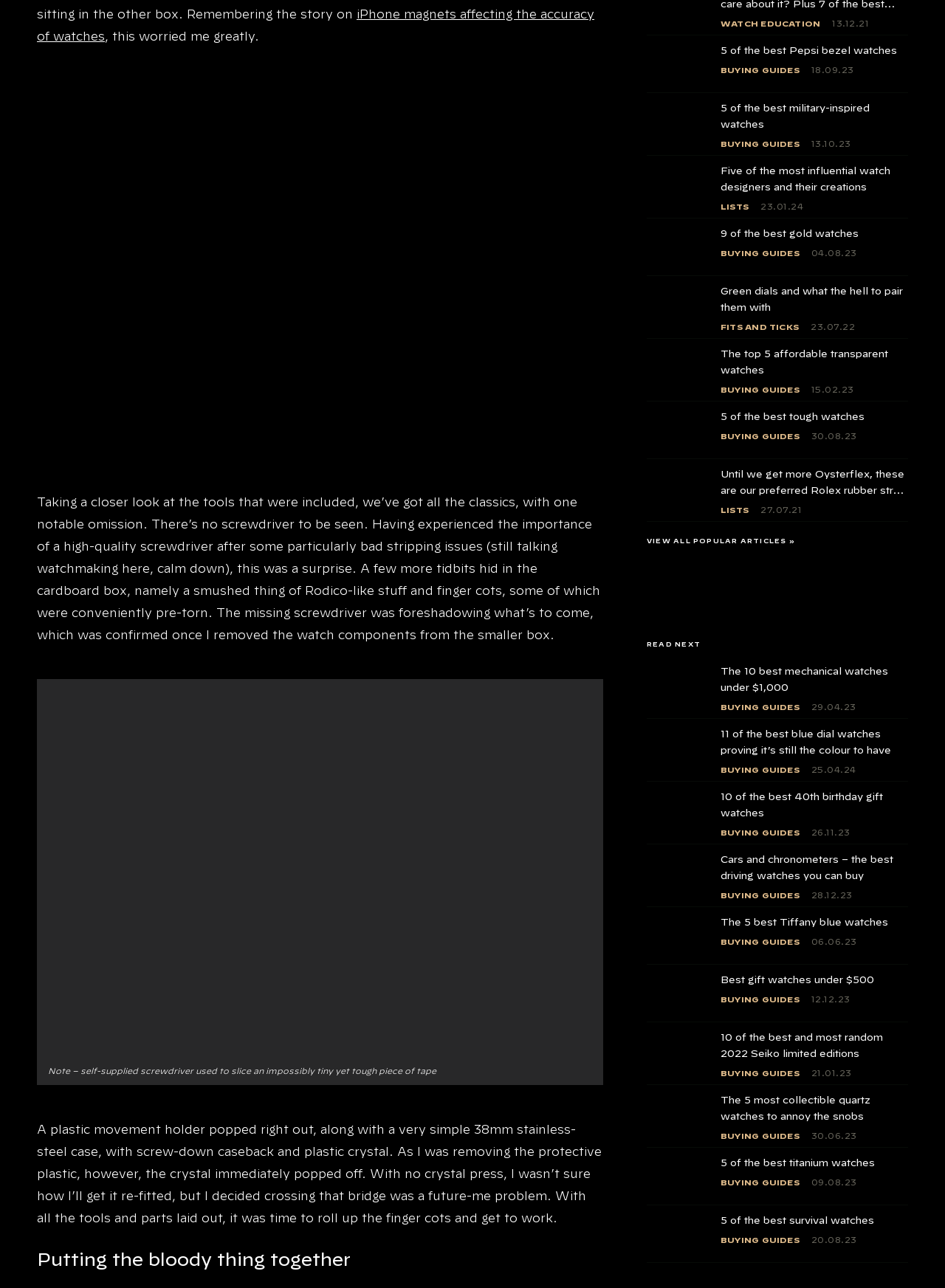Identify the bounding box of the HTML element described as: "Lists".

[0.762, 0.39, 0.792, 0.402]